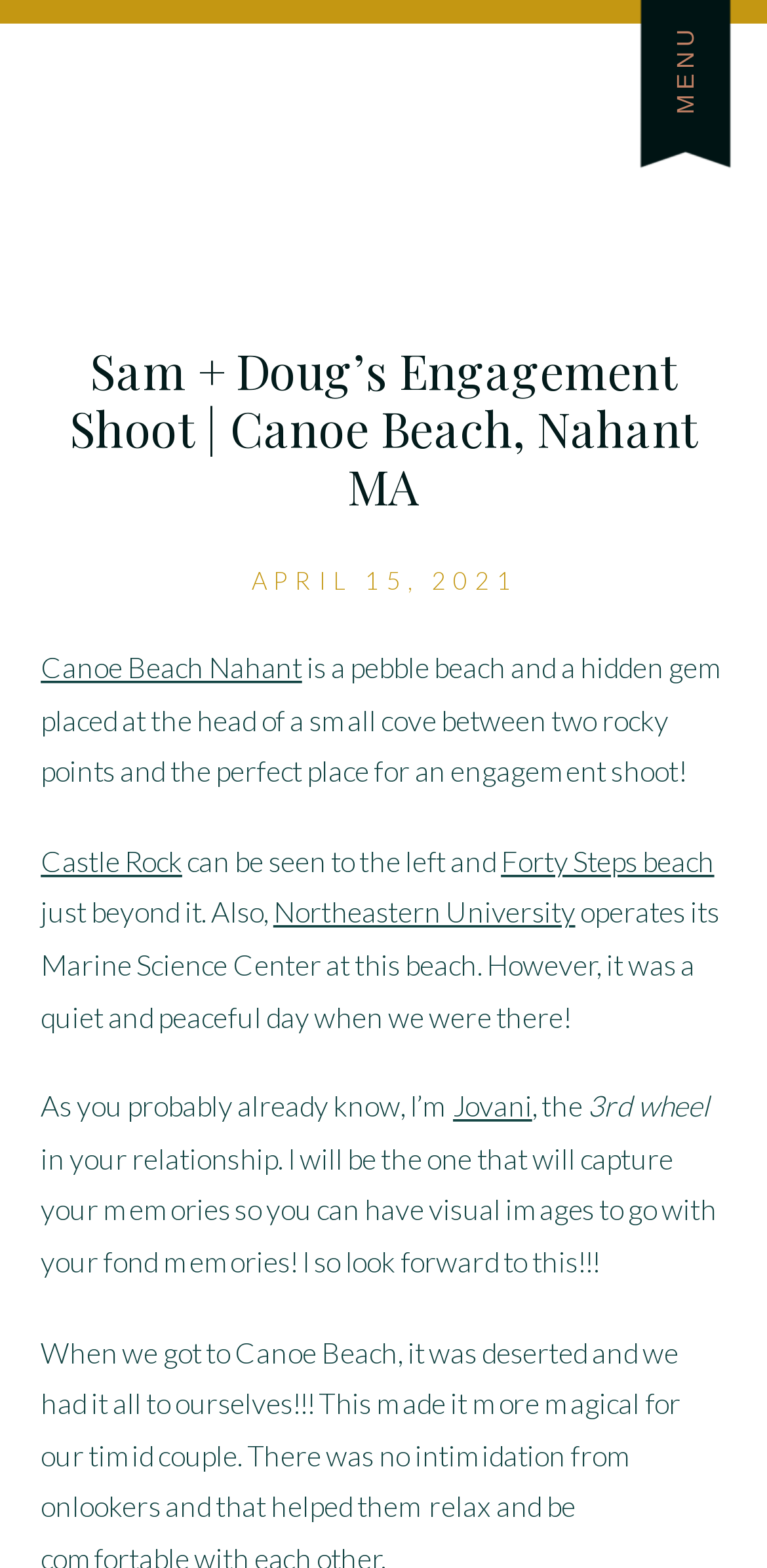Use a single word or phrase to answer the following:
What is the name of the photographer?

Jovani